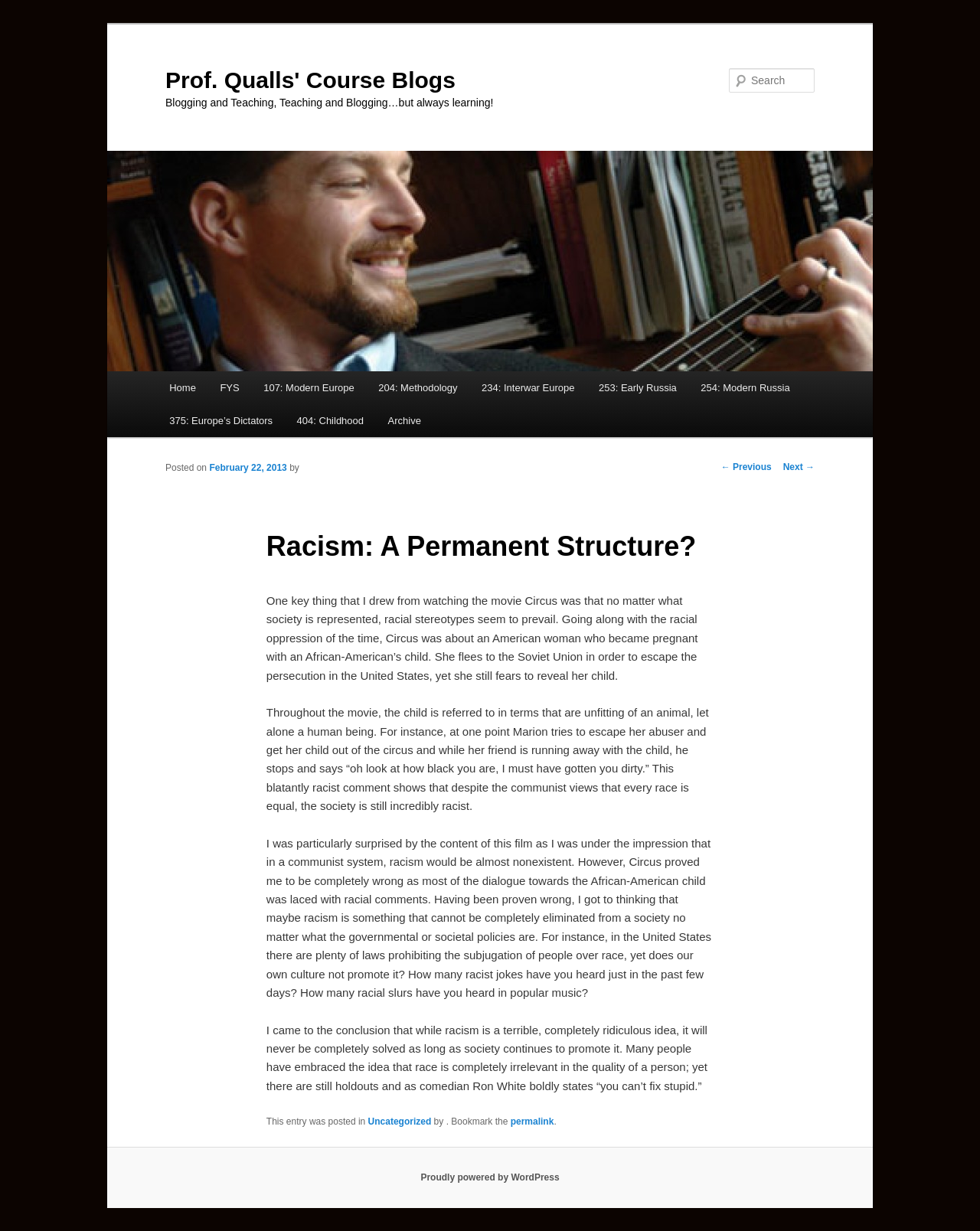Please determine the bounding box coordinates of the element's region to click for the following instruction: "Go to the home page".

[0.16, 0.301, 0.212, 0.328]